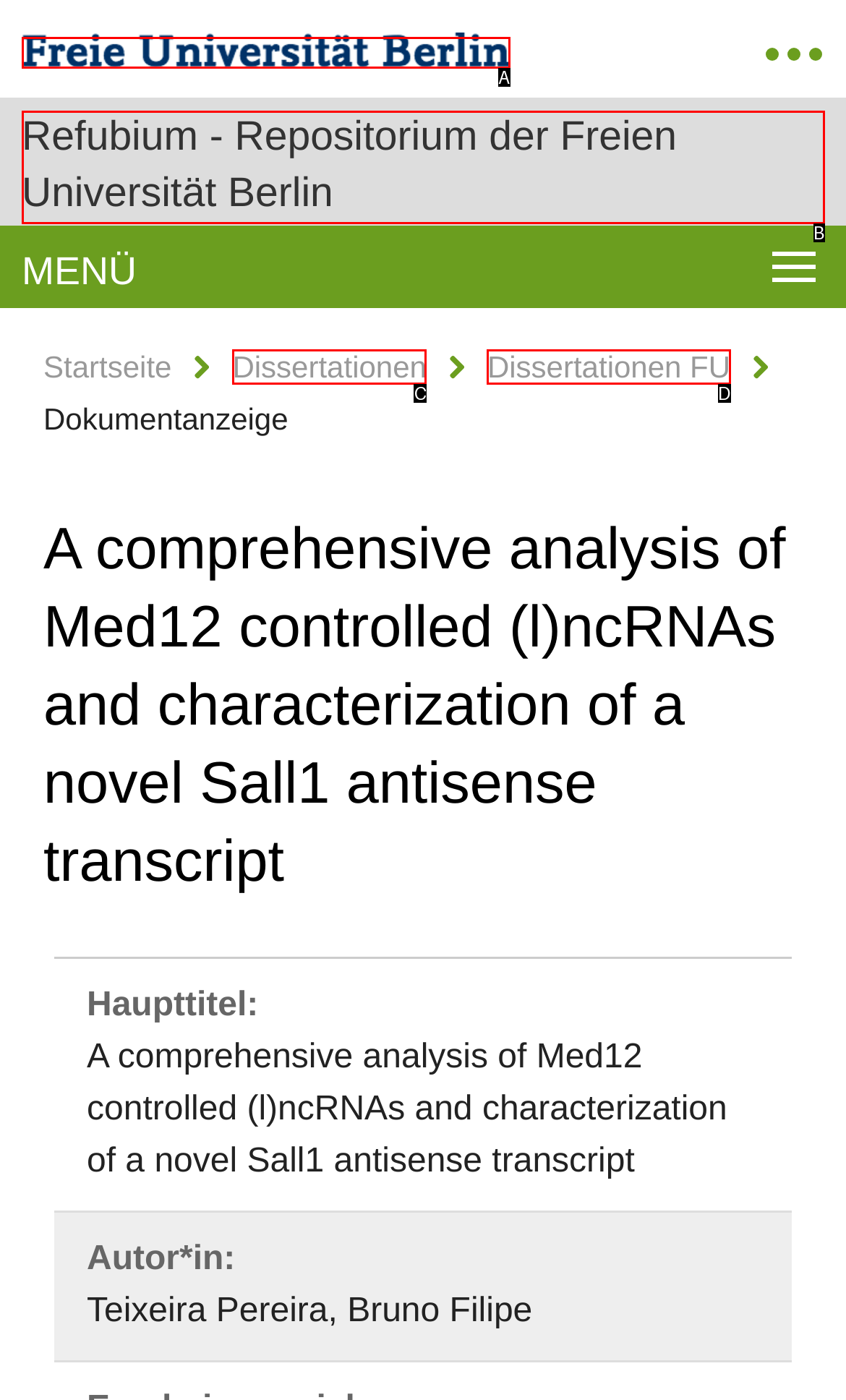Identify which option matches the following description: Dissertationen FU
Answer by giving the letter of the correct option directly.

D